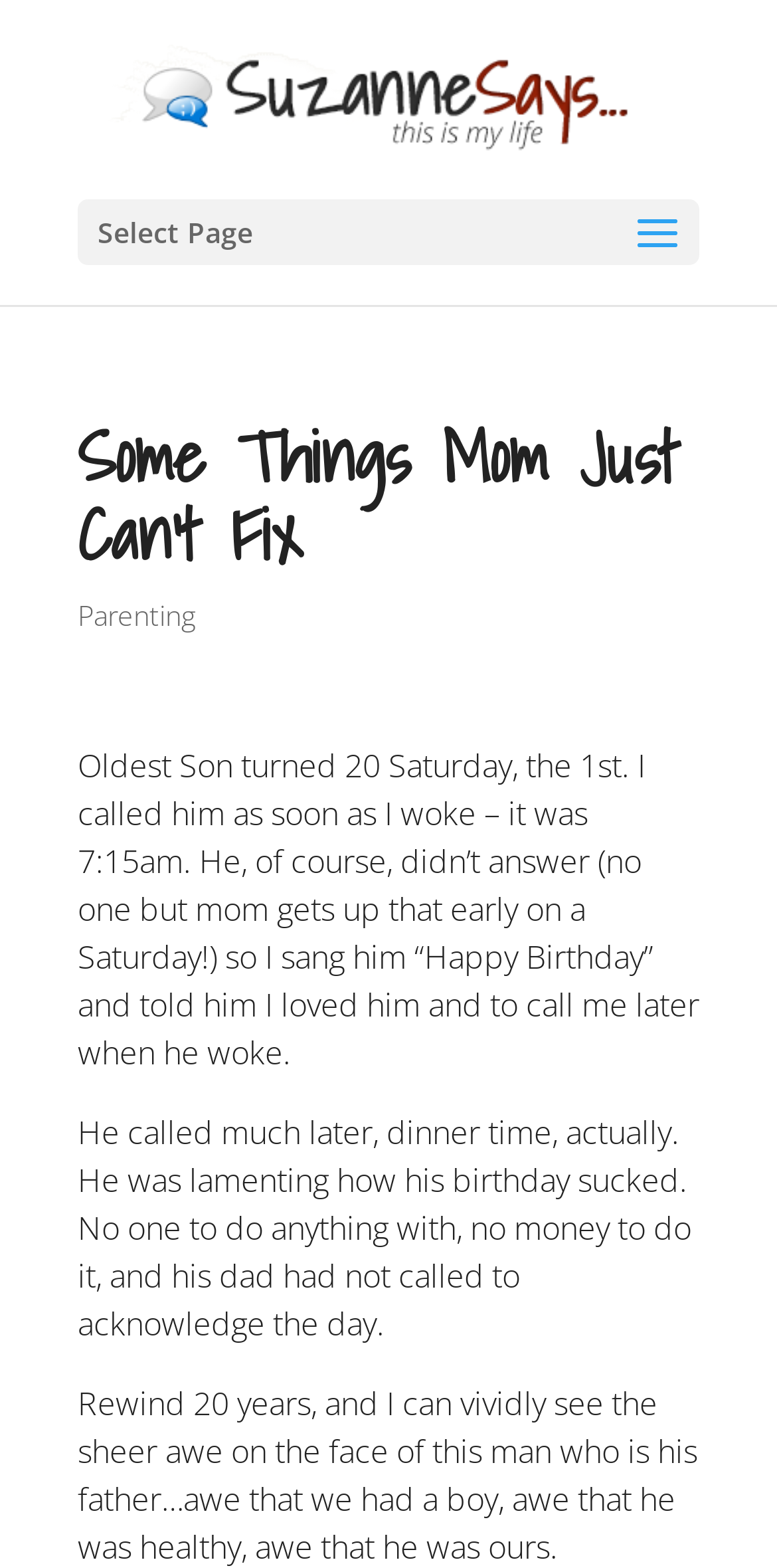Offer an in-depth caption of the entire webpage.

The webpage appears to be a personal blog or journal entry. At the top, there is a logo or icon with the text "Suzanne Says..." which is also a clickable link. Below this, there is a dropdown menu labeled "Select Page". 

The main content of the page is a blog post titled "Some Things Mom Just Can’t Fix", which is a heading that spans most of the width of the page. Underneath the title, there is a category link labeled "Parenting". 

The blog post itself is a personal anecdote about the author's oldest son's 20th birthday. The text describes the author's attempt to reach her son on his birthday, and their subsequent conversation about the son's disappointing birthday. The text is divided into two paragraphs, with the first paragraph describing the author's early morning call to her son, and the second paragraph detailing their later conversation about the son's unhappy birthday.